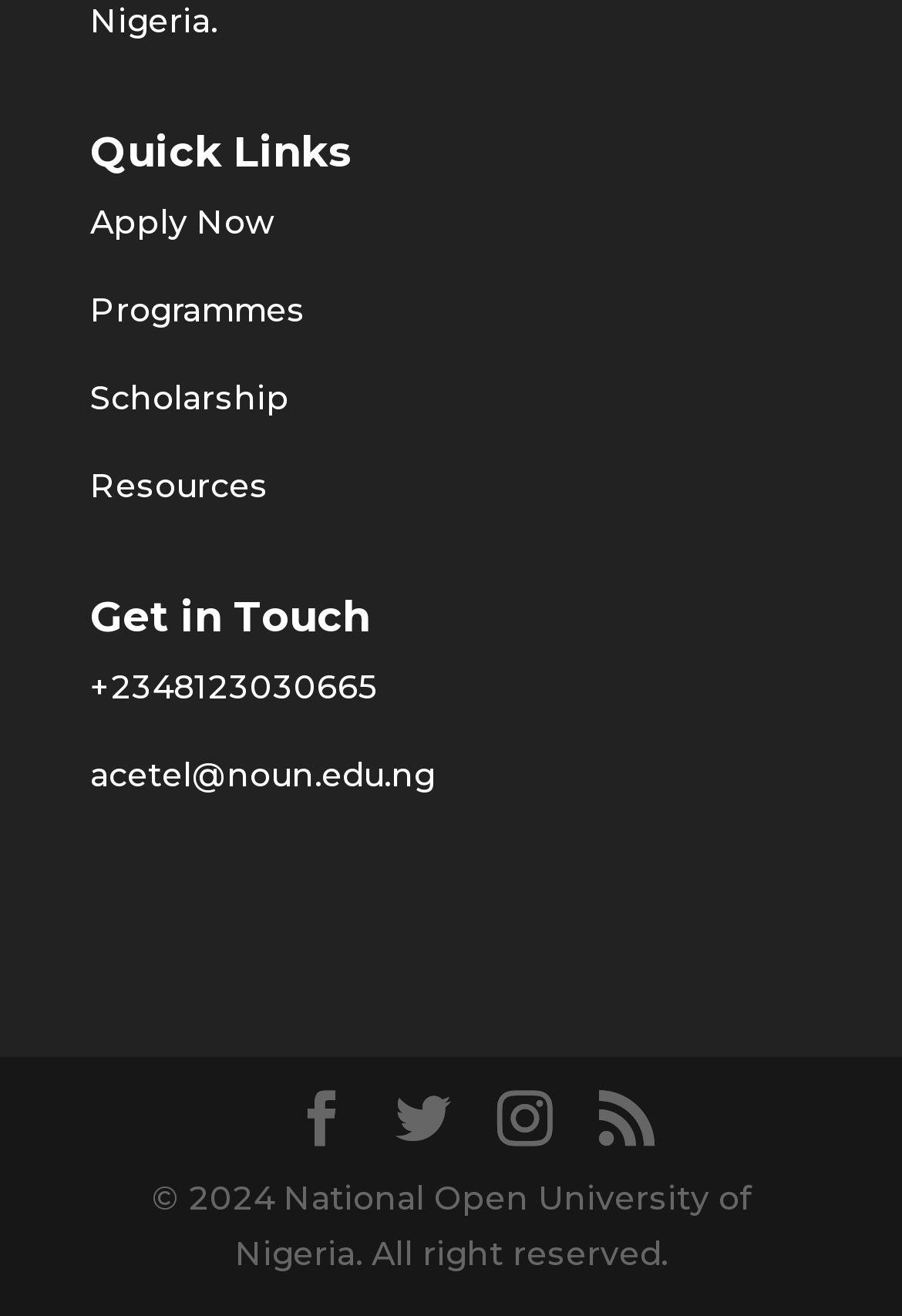Identify the bounding box for the element characterized by the following description: "Facebook".

[0.326, 0.83, 0.387, 0.875]